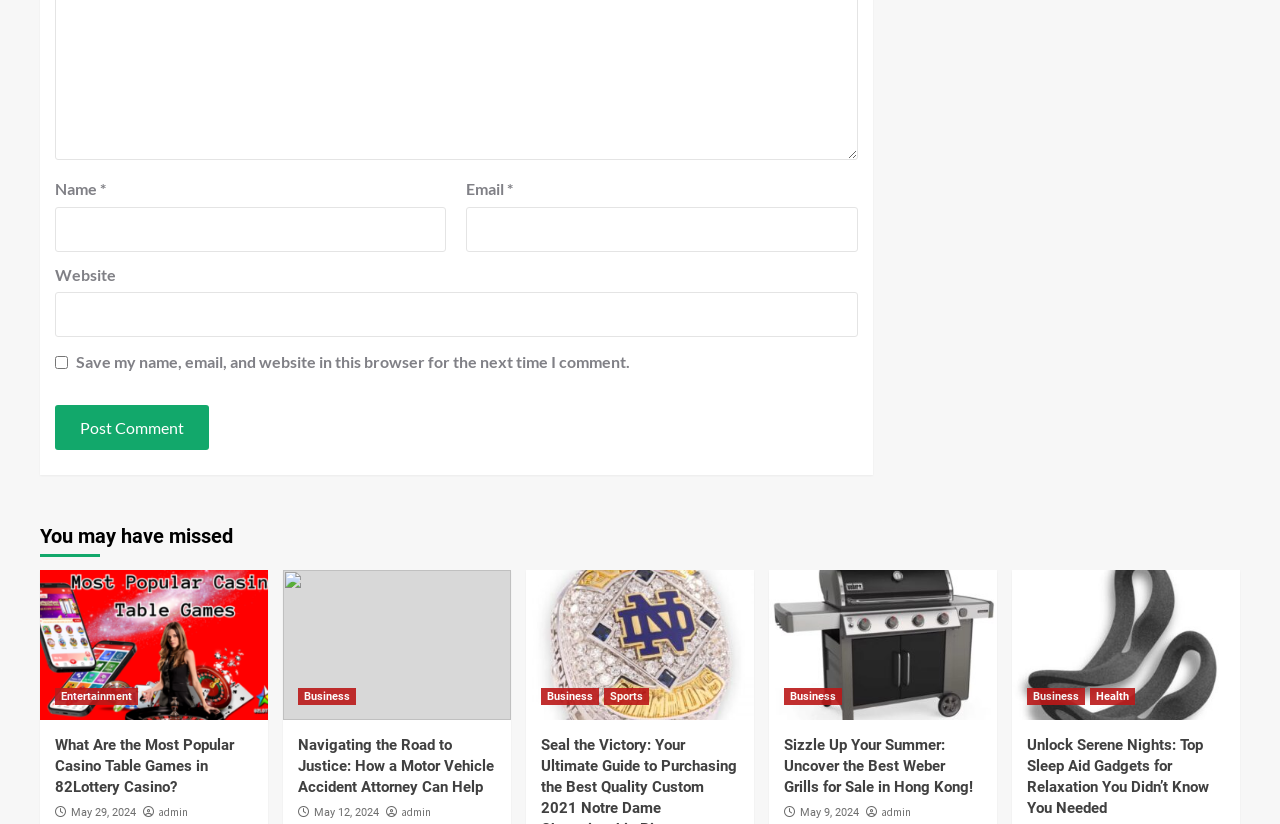What is the topic of the article 'Sizzle Up Your Summer: Uncover the Best Weber Grills for Sale in Hong Kong!'?
Based on the image, give a one-word or short phrase answer.

Weber Grills